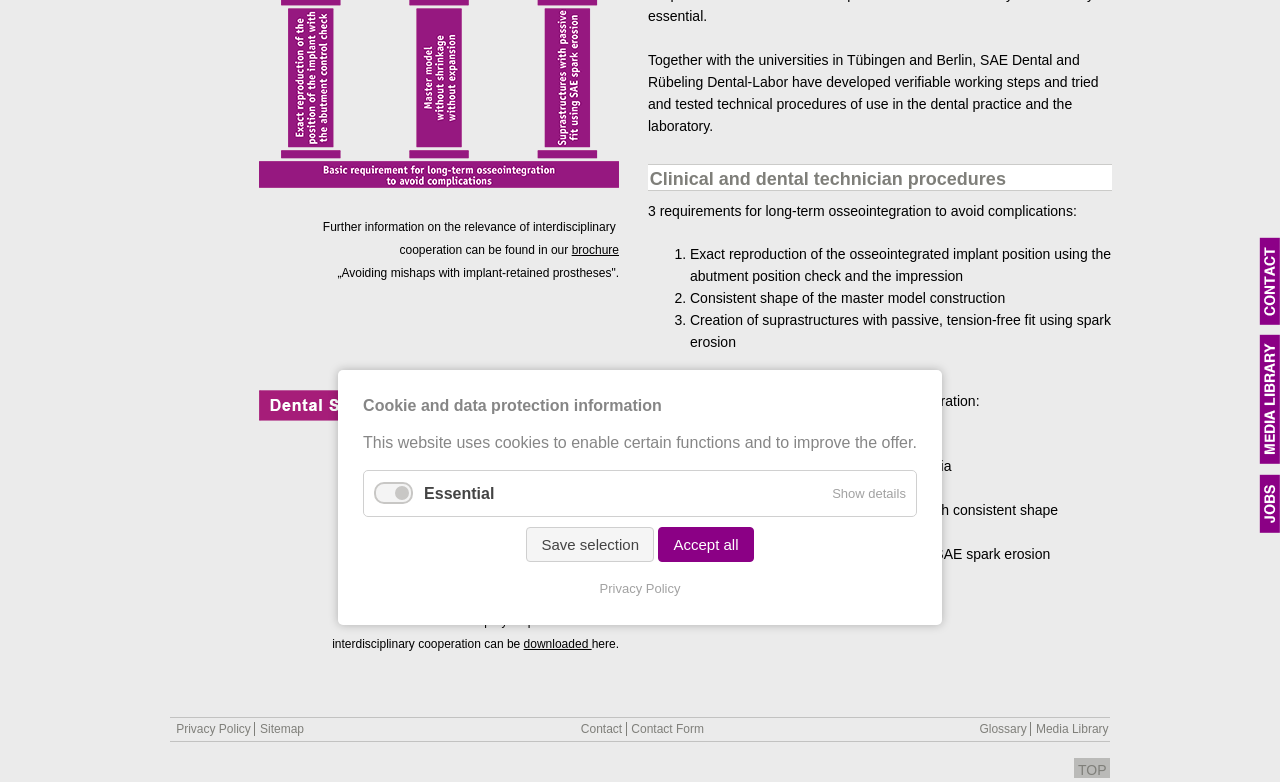Provide the bounding box coordinates for the UI element that is described as: "samana".

None